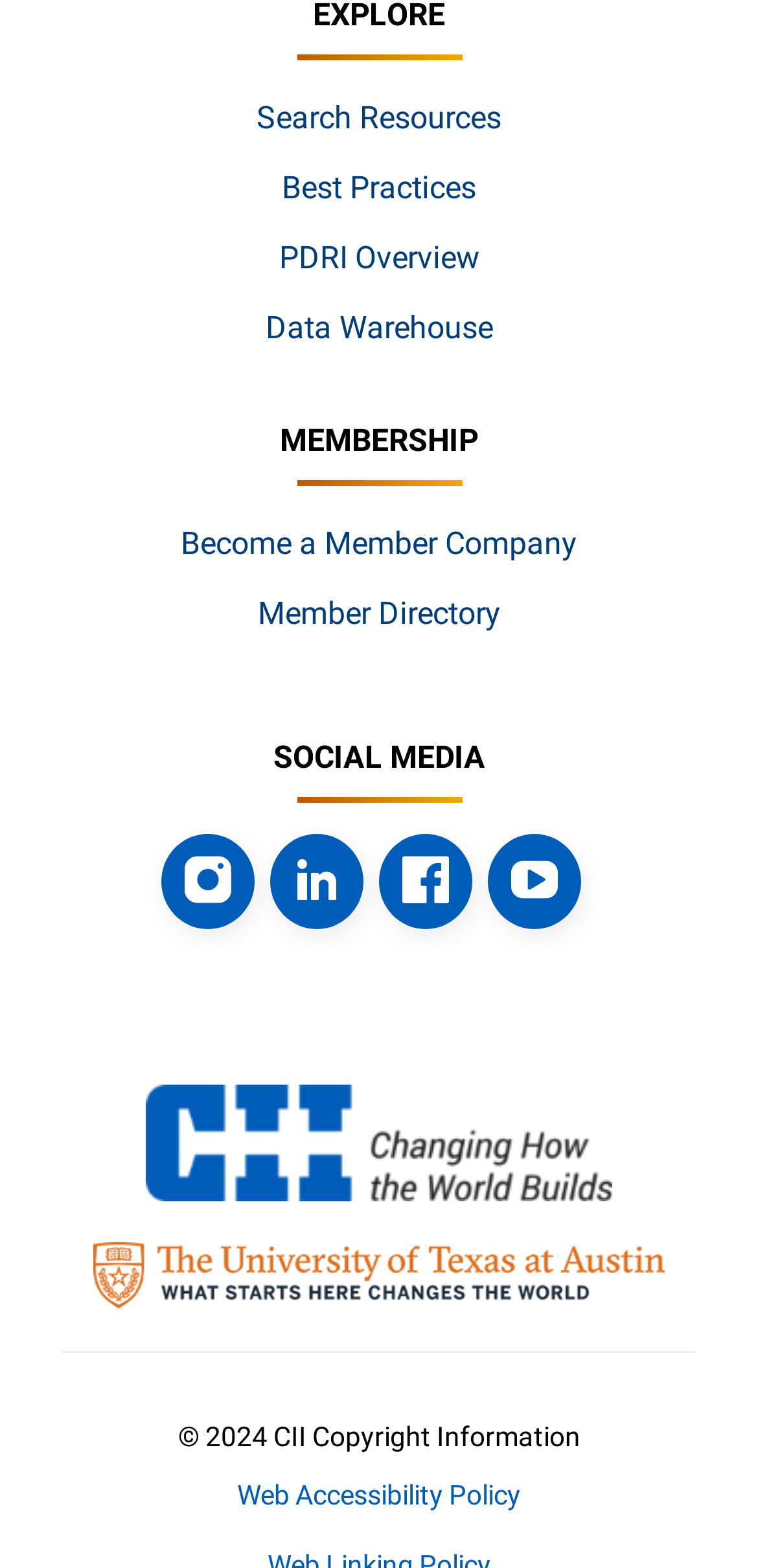Show the bounding box coordinates for the element that needs to be clicked to execute the following instruction: "Learn about best practices". Provide the coordinates in the form of four float numbers between 0 and 1, i.e., [left, top, right, bottom].

[0.331, 0.107, 0.638, 0.131]